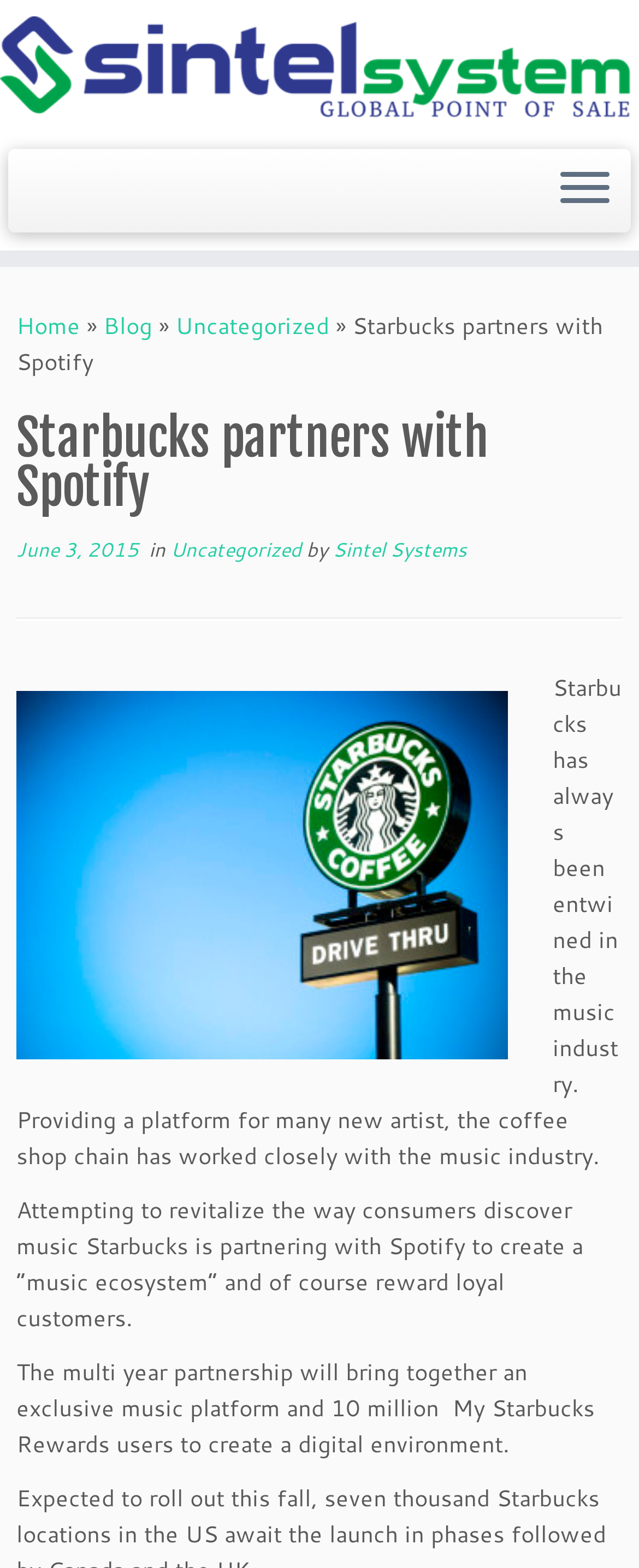What is the purpose of the partnership between Starbucks and Spotify?
Using the image, respond with a single word or phrase.

Create a music ecosystem